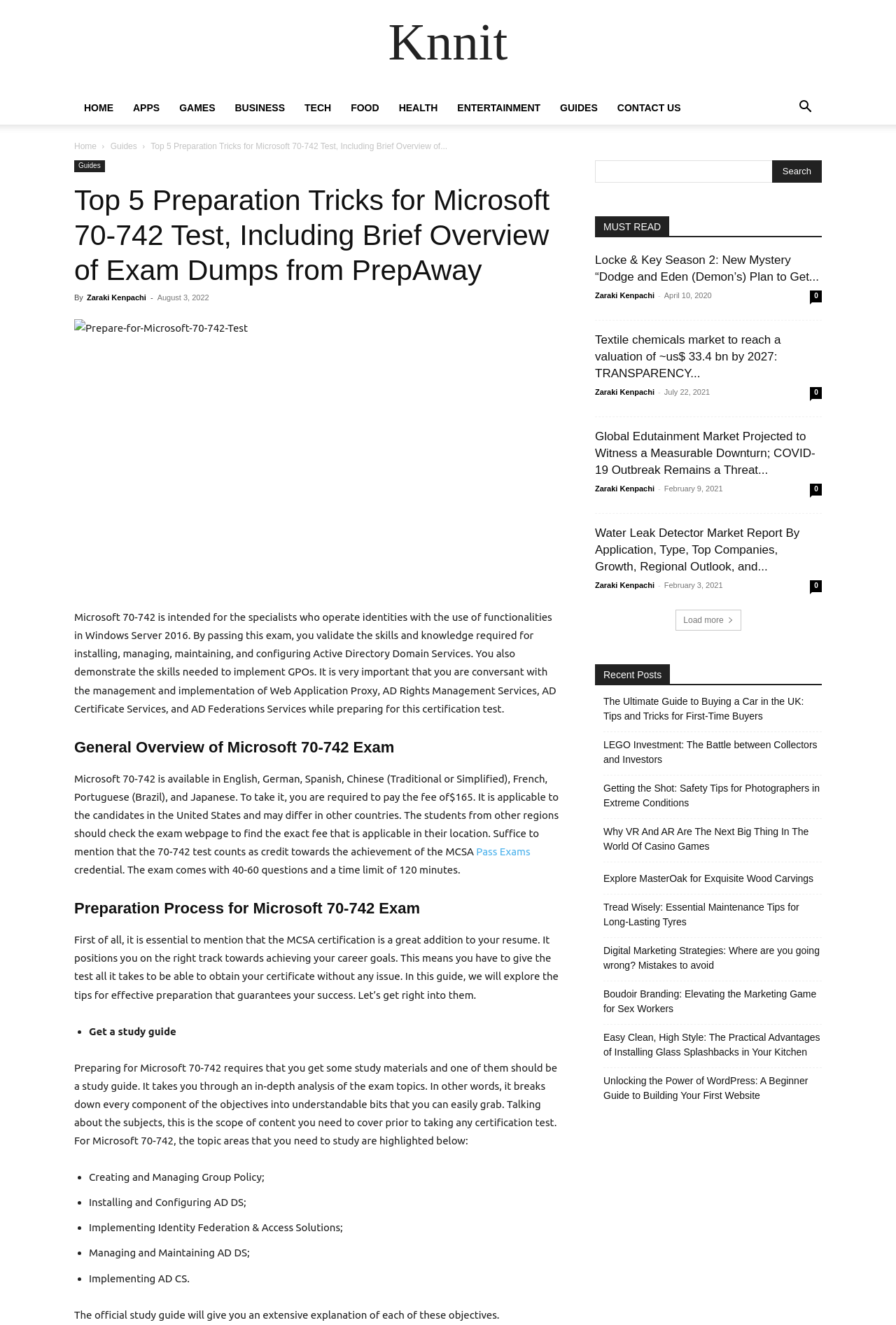Determine the bounding box coordinates for the region that must be clicked to execute the following instruction: "Search for something".

[0.88, 0.078, 0.917, 0.086]